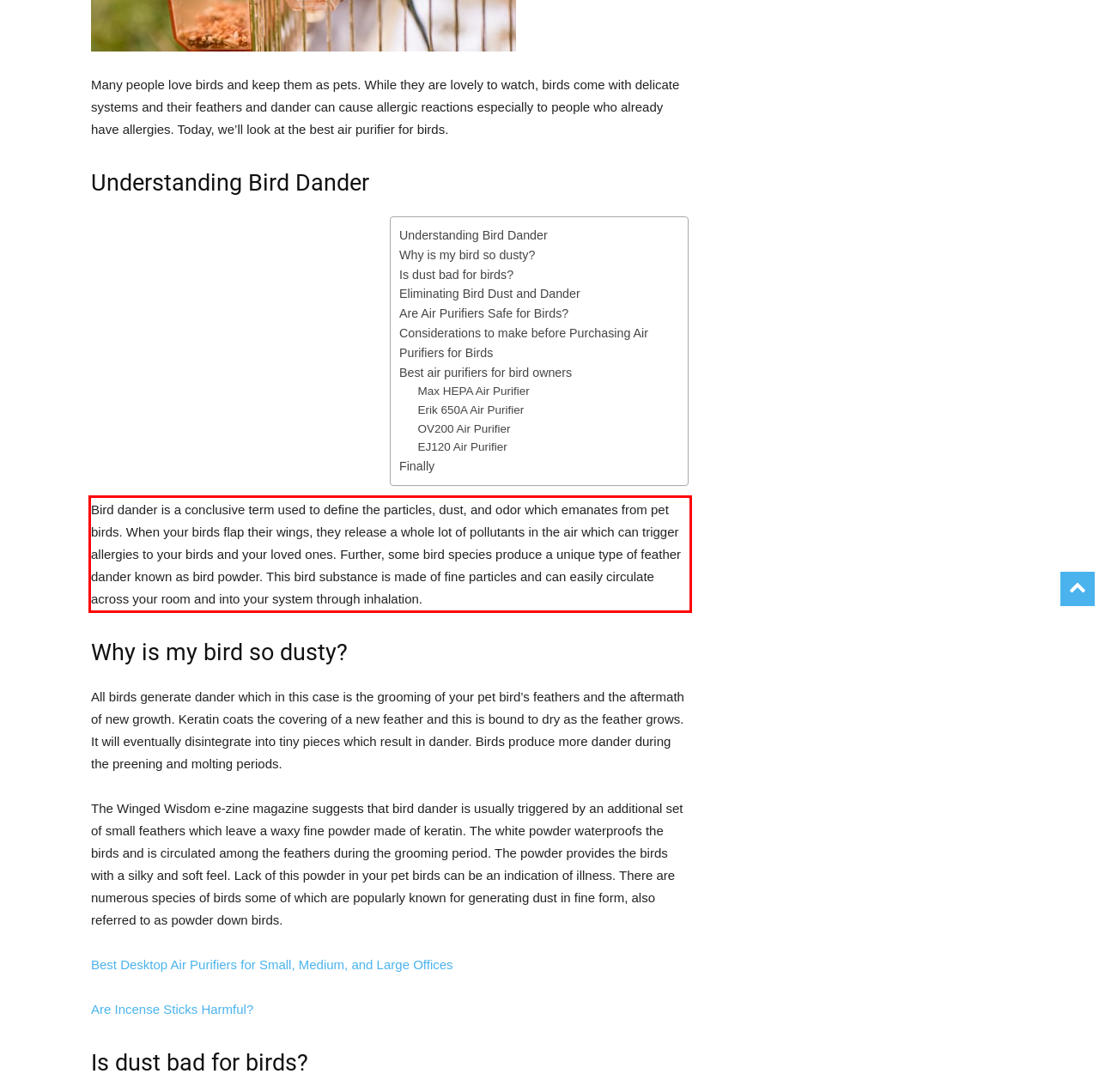Please look at the webpage screenshot and extract the text enclosed by the red bounding box.

Bird dander is a conclusive term used to define the particles, dust, and odor which emanates from pet birds. When your birds flap their wings, they release a whole lot of pollutants in the air which can trigger allergies to your birds and your loved ones. Further, some bird species produce a unique type of feather dander known as bird powder. This bird substance is made of fine particles and can easily circulate across your room and into your system through inhalation.